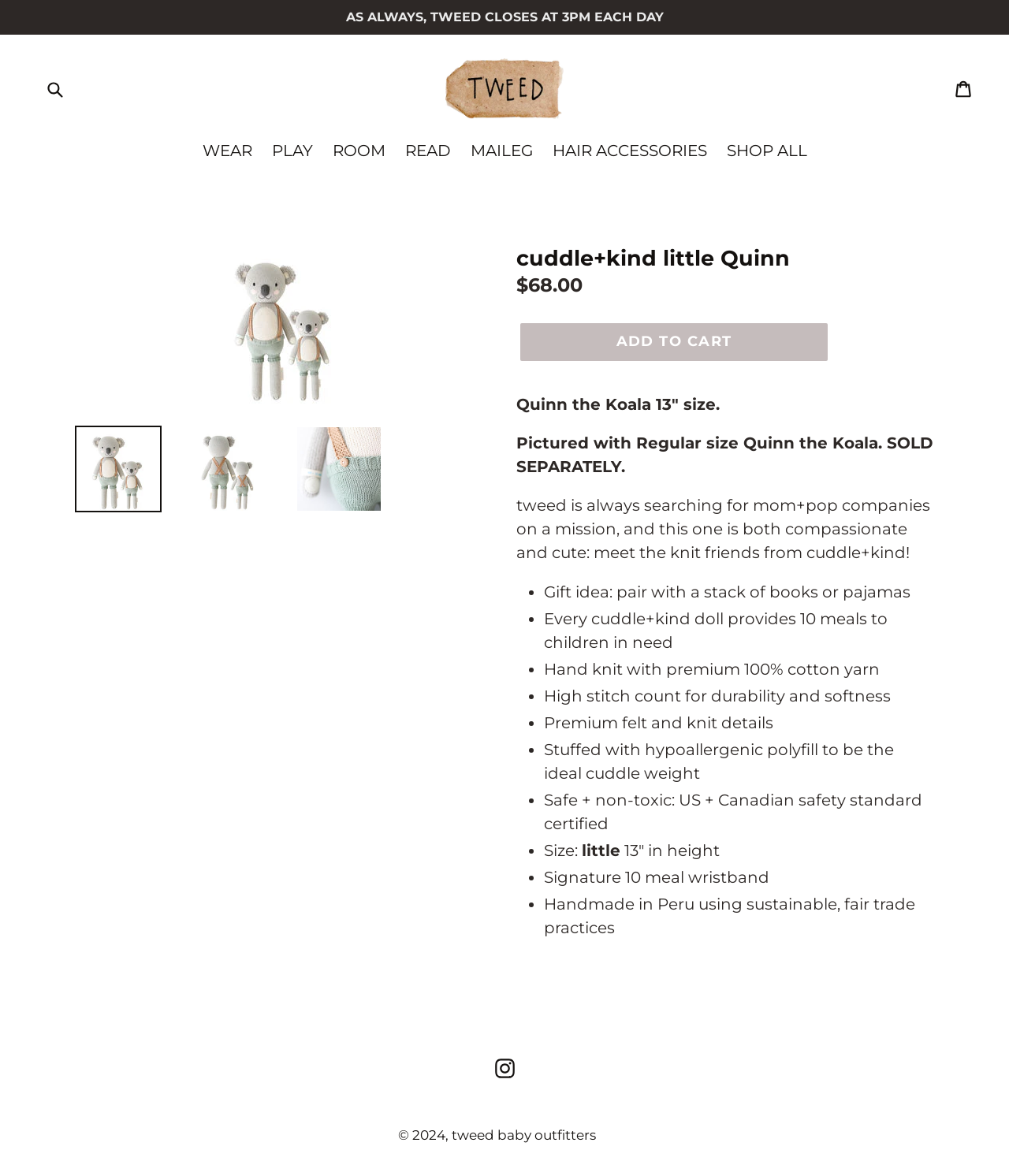What is the material used to make the Quinn the Koala doll?
Please utilize the information in the image to give a detailed response to the question.

I found the material used to make the Quinn the Koala doll by reading the text 'Hand knit with premium 100% cotton yarn' in the product description.